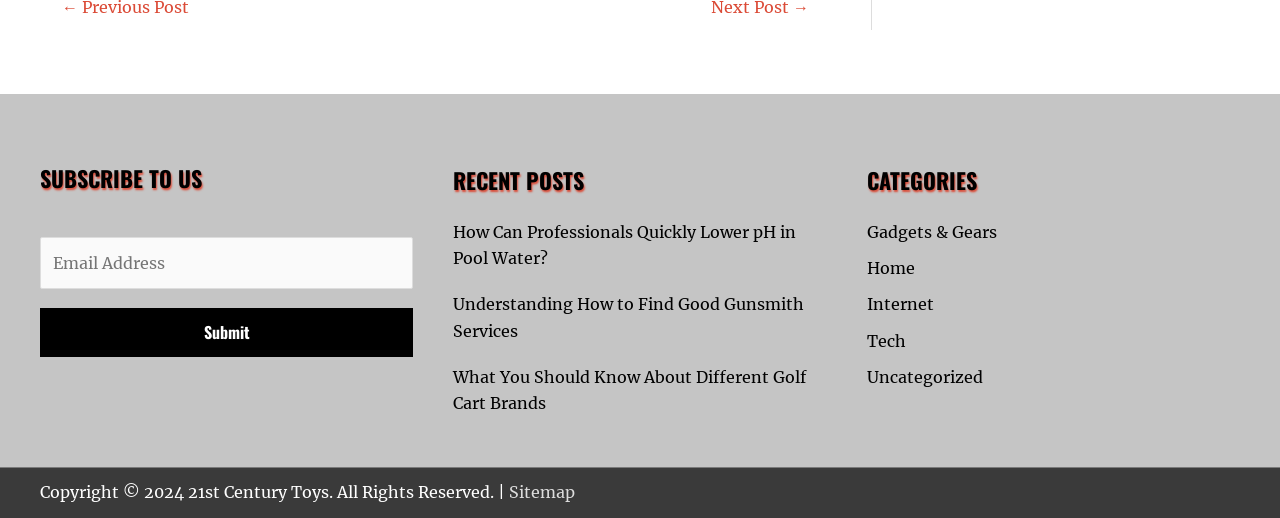Please specify the bounding box coordinates of the clickable section necessary to execute the following command: "Read the recent post about lowering pH in pool water".

[0.354, 0.428, 0.622, 0.517]